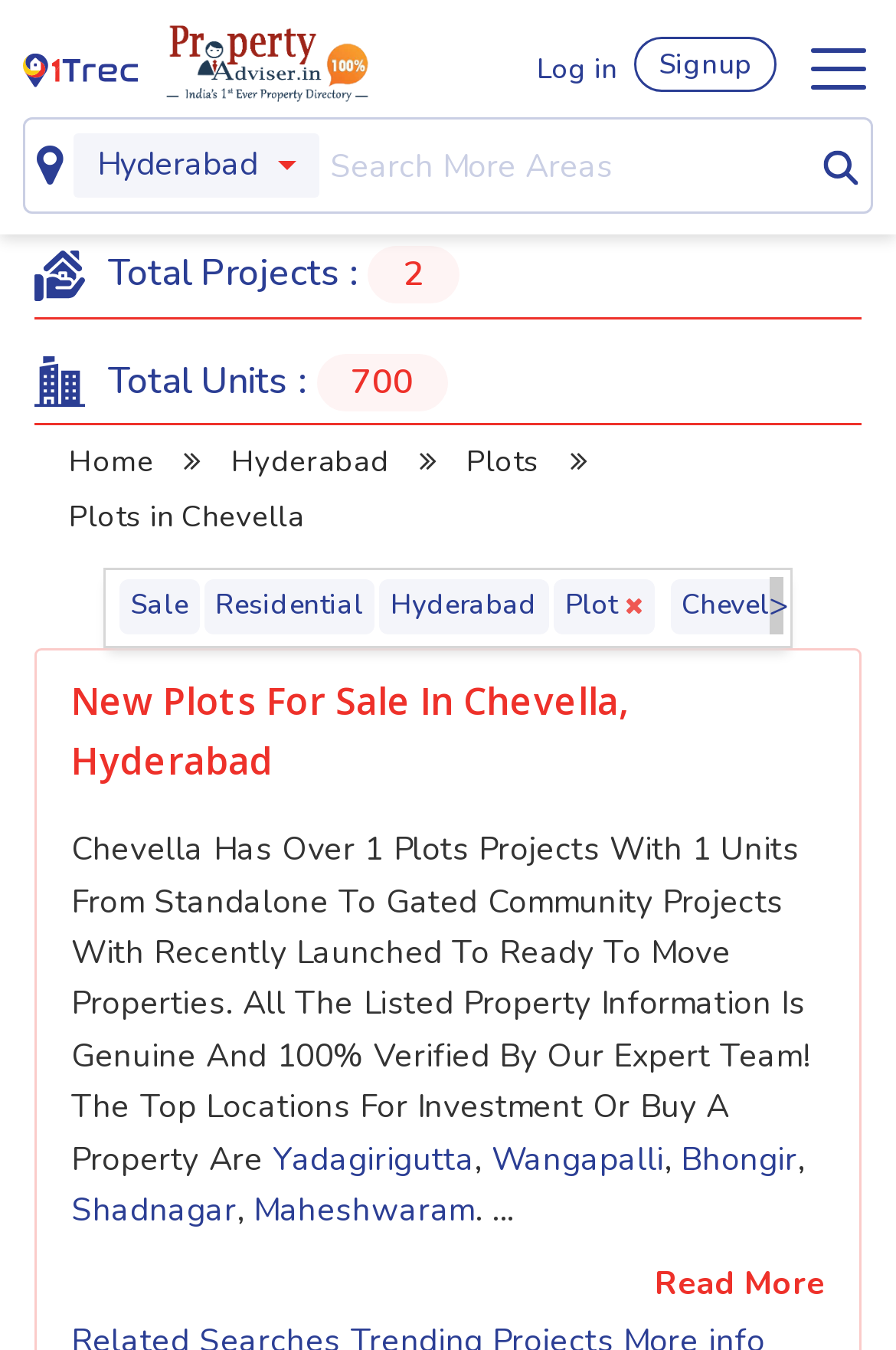Identify the bounding box coordinates of the clickable region to carry out the given instruction: "View plots in Chevella".

[0.077, 0.367, 0.34, 0.398]